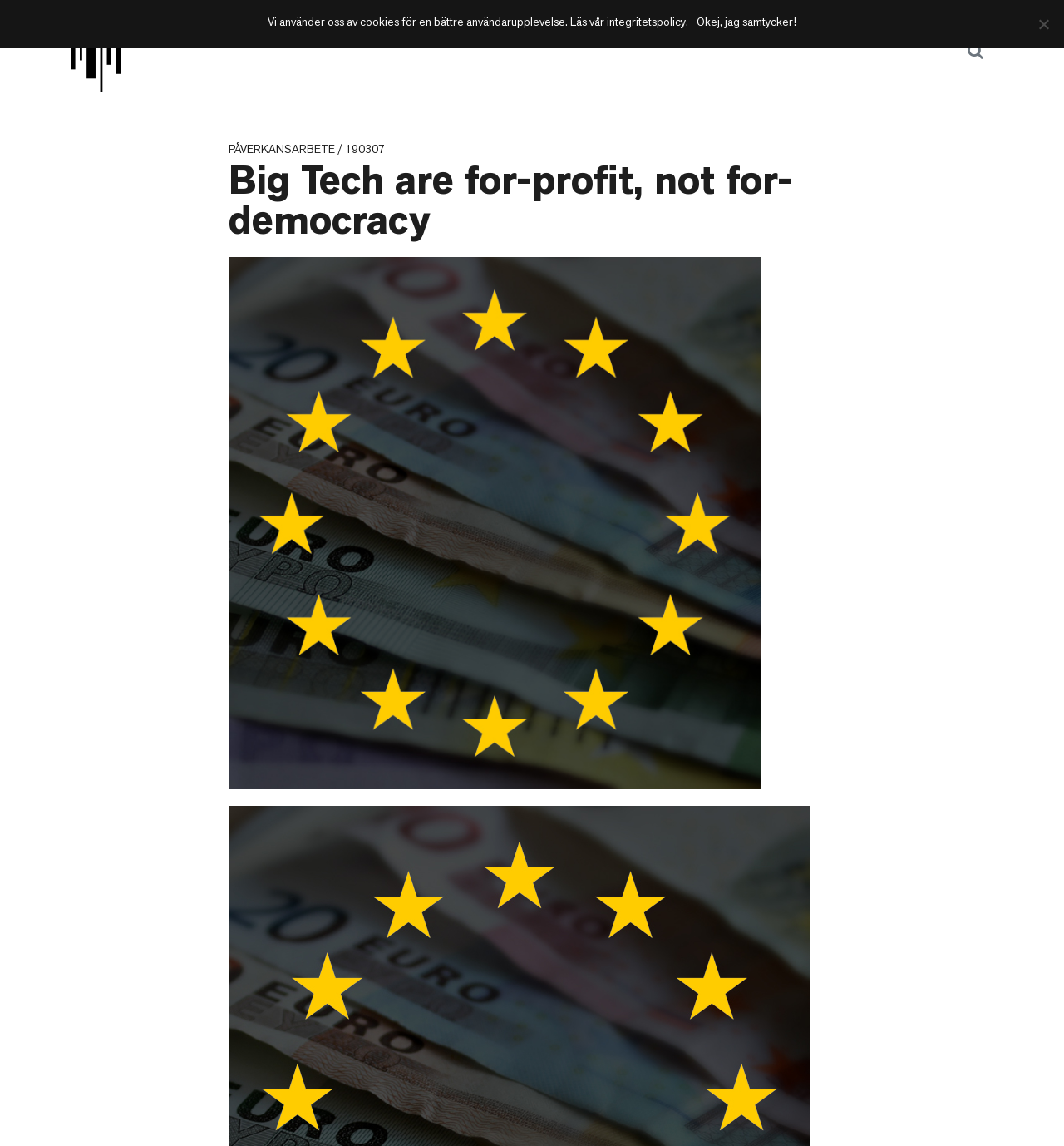Determine the bounding box coordinates of the clickable element necessary to fulfill the instruction: "View the image eu_billsandstars". Provide the coordinates as four float numbers within the 0 to 1 range, i.e., [left, top, right, bottom].

[0.215, 0.224, 0.715, 0.689]